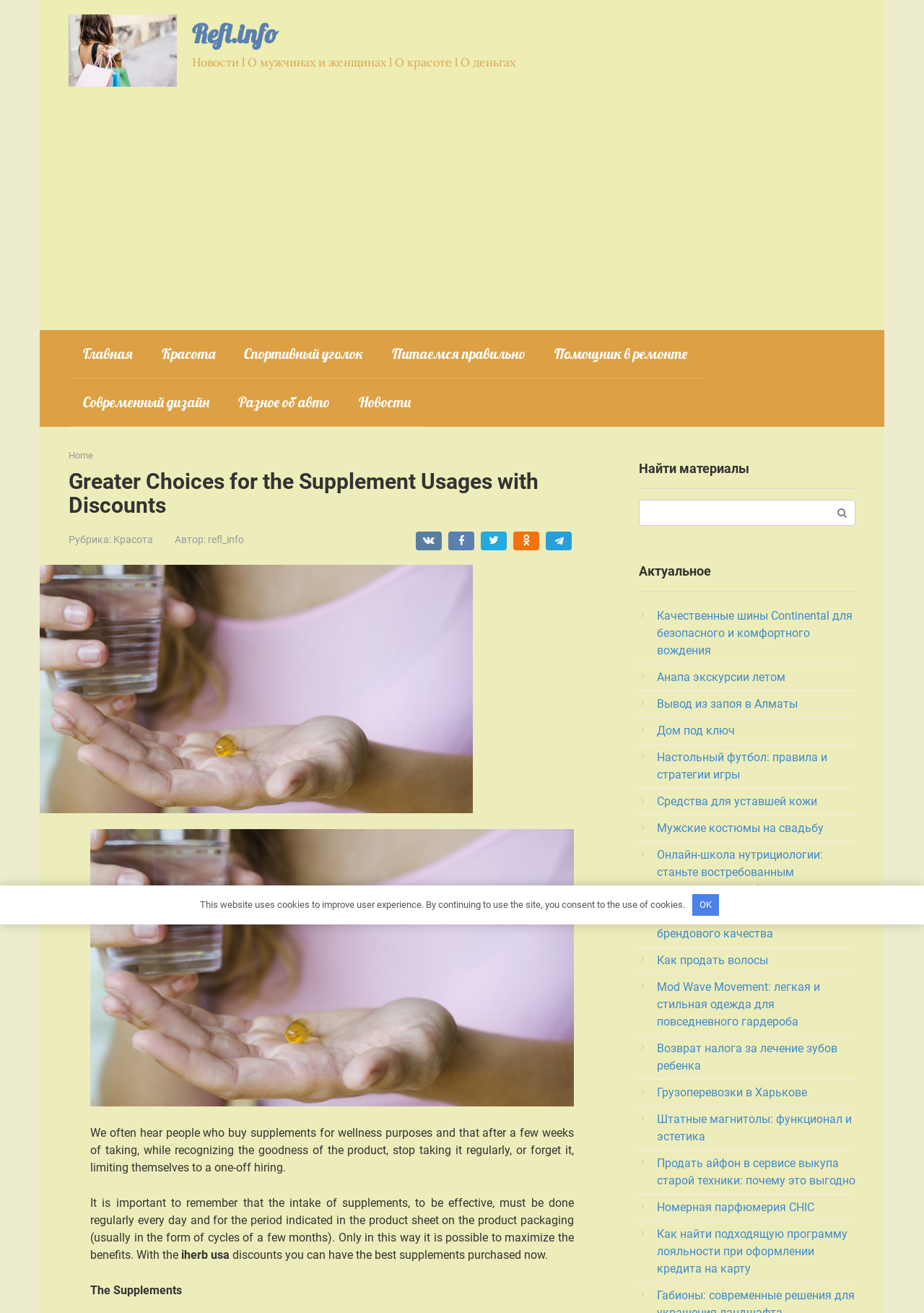Select the bounding box coordinates of the element I need to click to carry out the following instruction: "Click the 'Красота' link".

[0.159, 0.251, 0.248, 0.288]